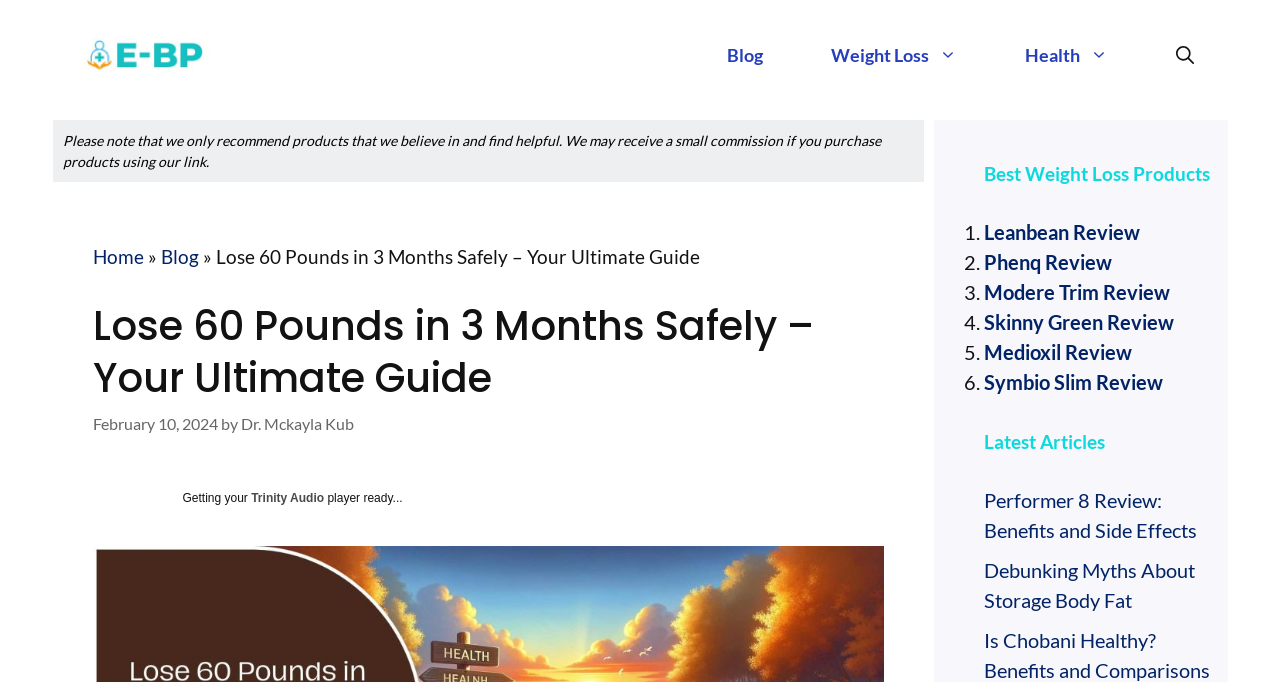Identify the bounding box coordinates for the element you need to click to achieve the following task: "Search using the 'Open Search Bar' link". The coordinates must be four float values ranging from 0 to 1, formatted as [left, top, right, bottom].

[0.892, 0.044, 0.959, 0.117]